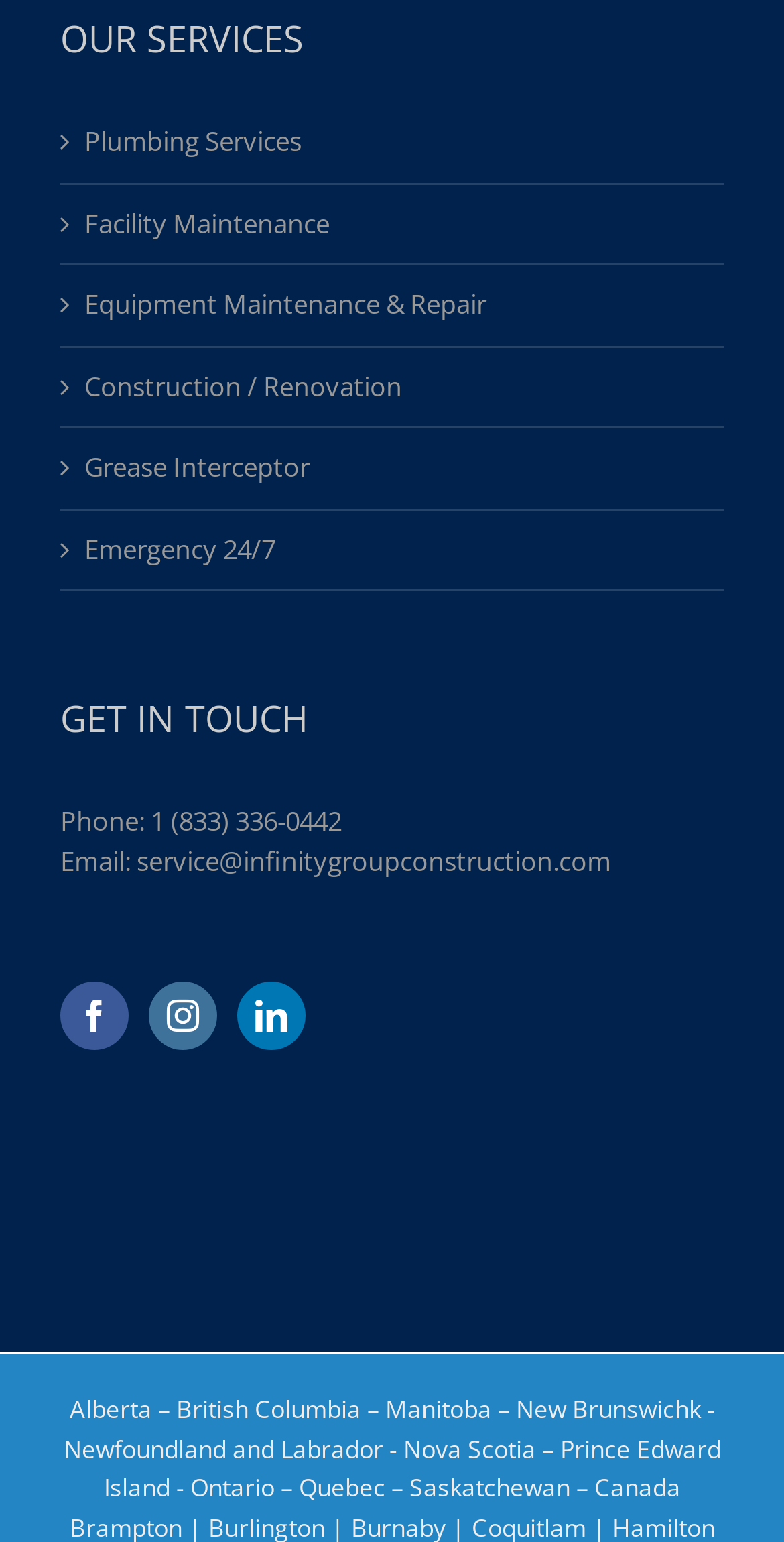Determine the bounding box coordinates of the clickable element to achieve the following action: 'Visit Facebook page'. Provide the coordinates as four float values between 0 and 1, formatted as [left, top, right, bottom].

[0.077, 0.637, 0.164, 0.681]